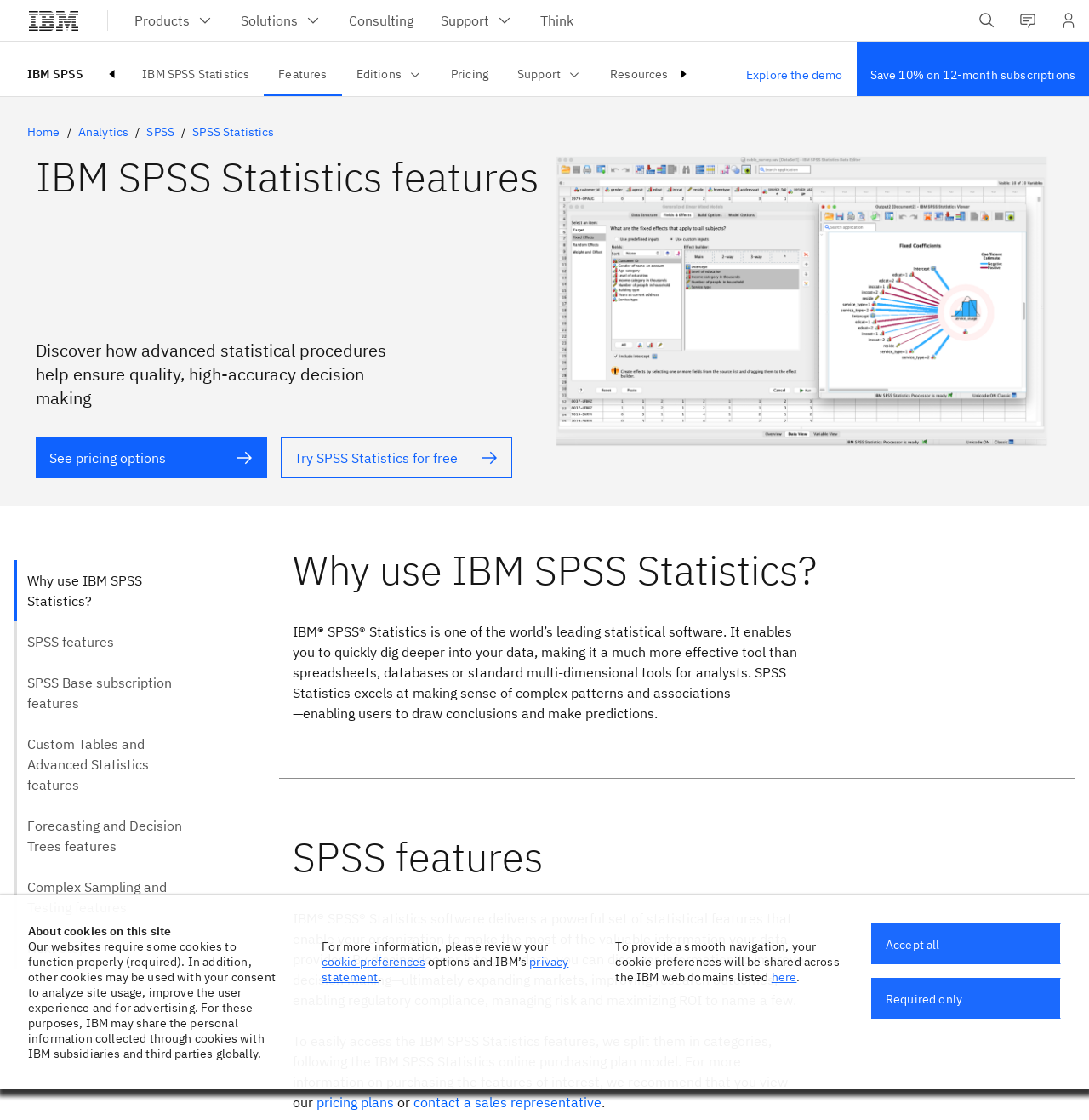Please locate the bounding box coordinates of the element that should be clicked to complete the given instruction: "Click the IBM logo".

[0.0, 0.0, 0.098, 0.036]